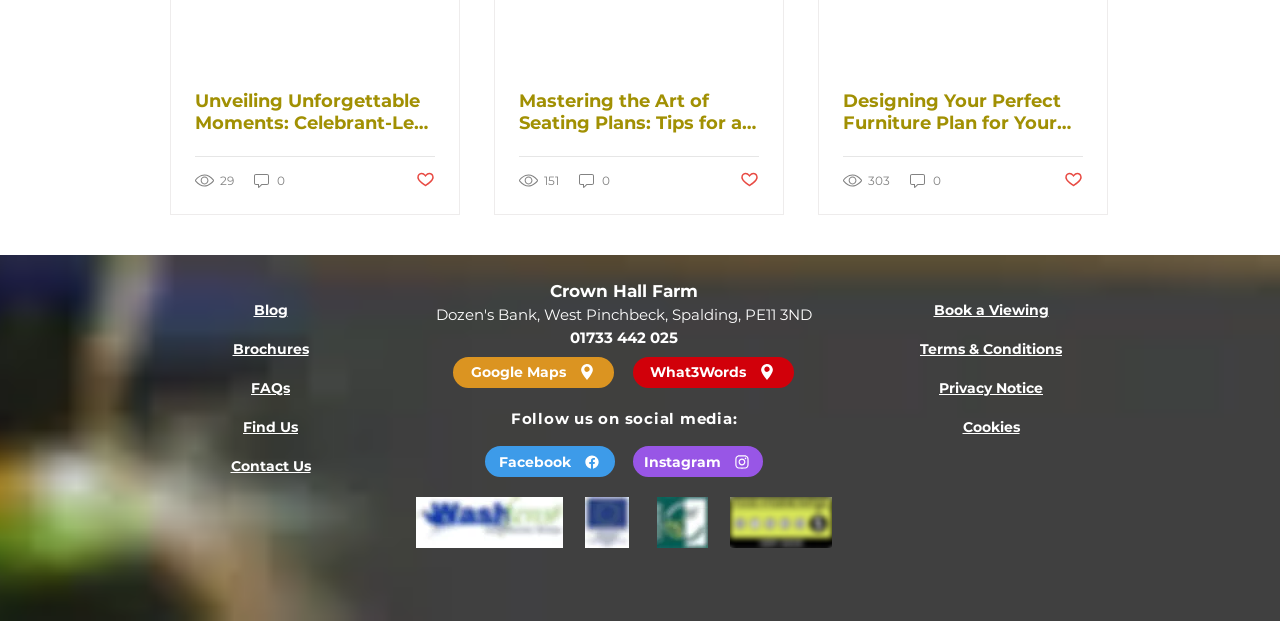Identify the bounding box coordinates for the region to click in order to carry out this instruction: "Visit the 'Blog' page". Provide the coordinates using four float numbers between 0 and 1, formatted as [left, top, right, bottom].

[0.198, 0.484, 0.225, 0.513]